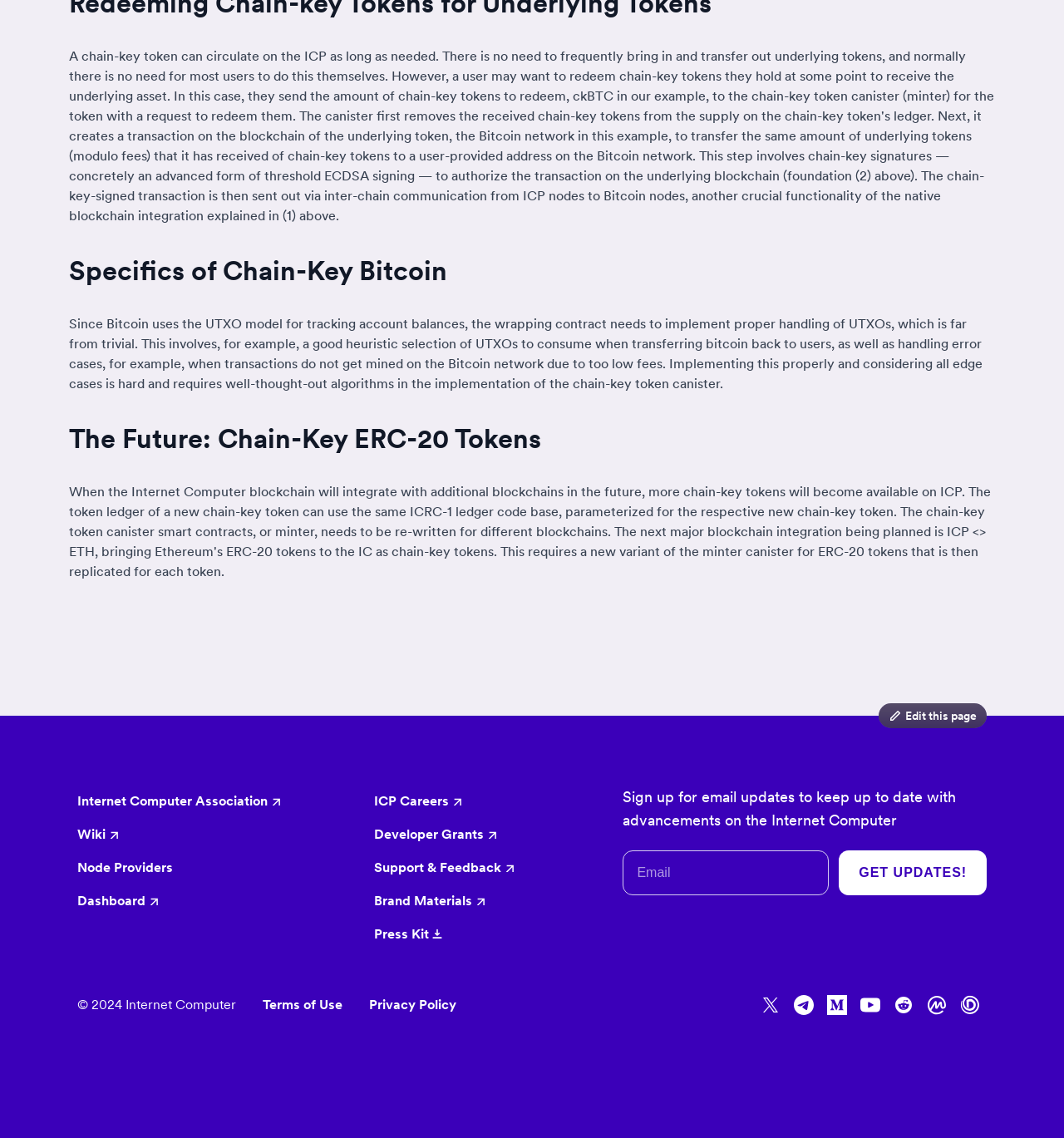Locate the bounding box coordinates of the element I should click to achieve the following instruction: "Edit this page".

[0.826, 0.618, 0.927, 0.64]